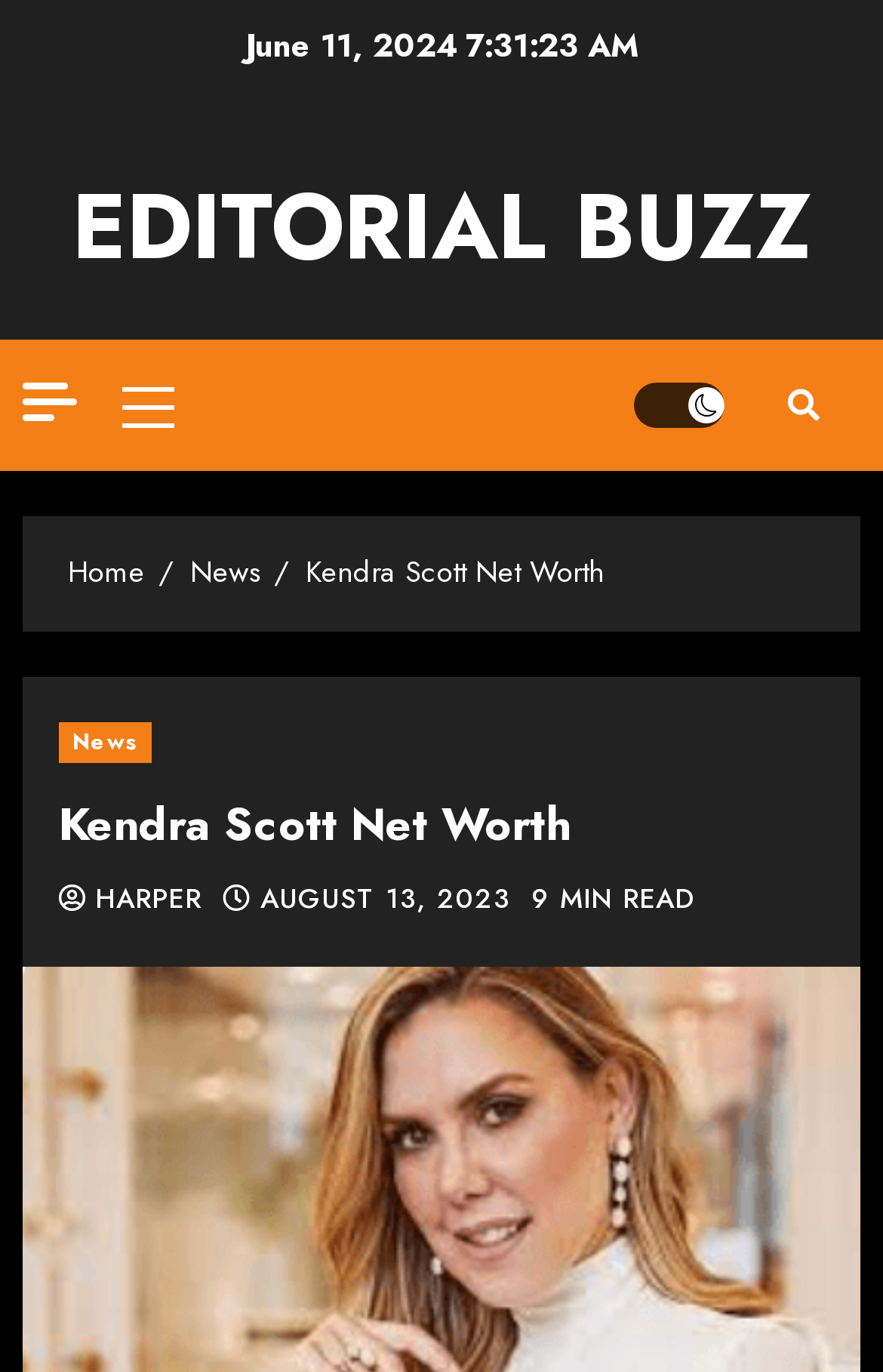Provide the bounding box coordinates of the HTML element described by the text: "August 13, 2023". The coordinates should be in the format [left, top, right, bottom] with values between 0 and 1.

[0.295, 0.643, 0.578, 0.671]